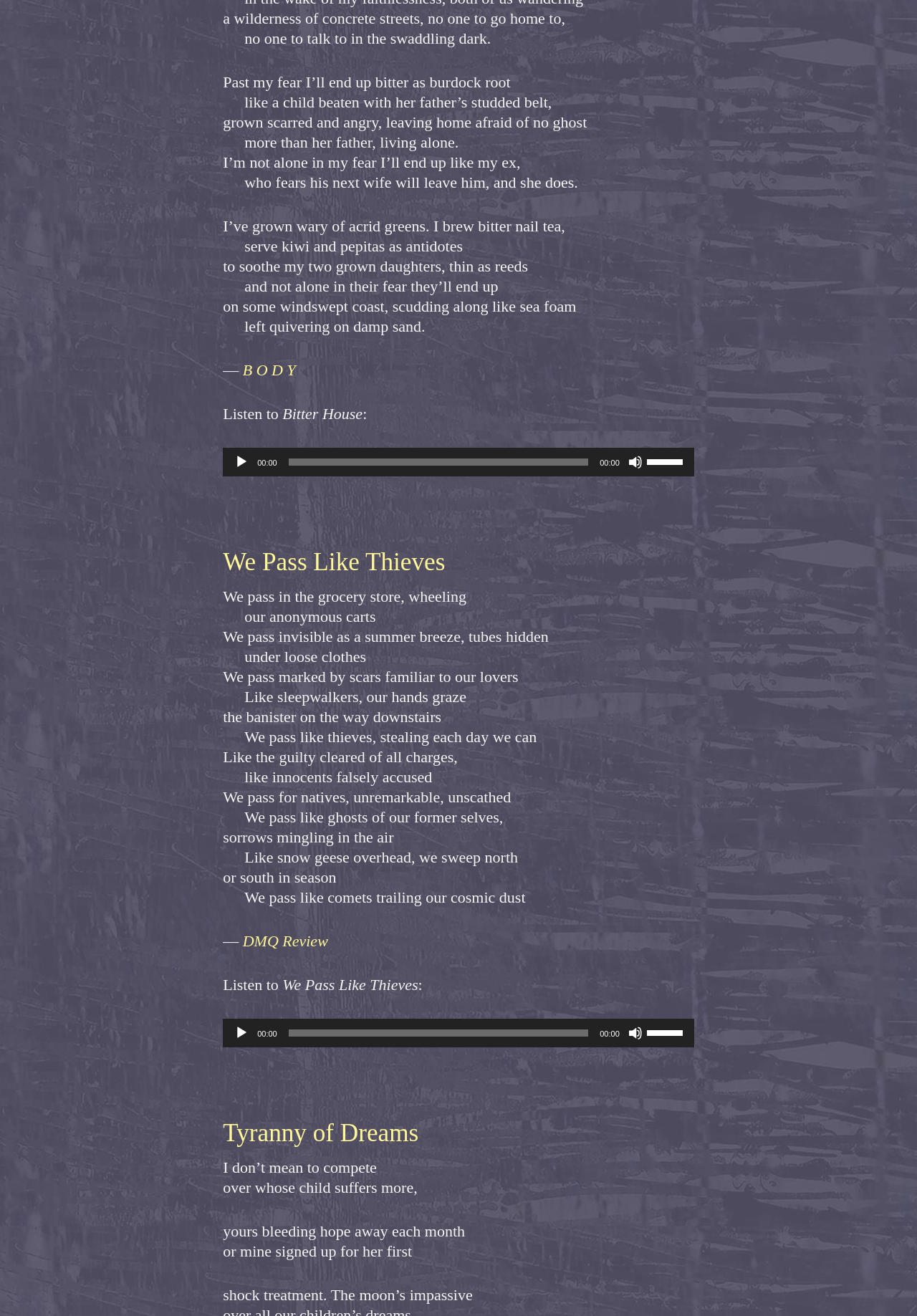What is the orientation of the time slider?
Please provide a single word or phrase answer based on the image.

horizontal